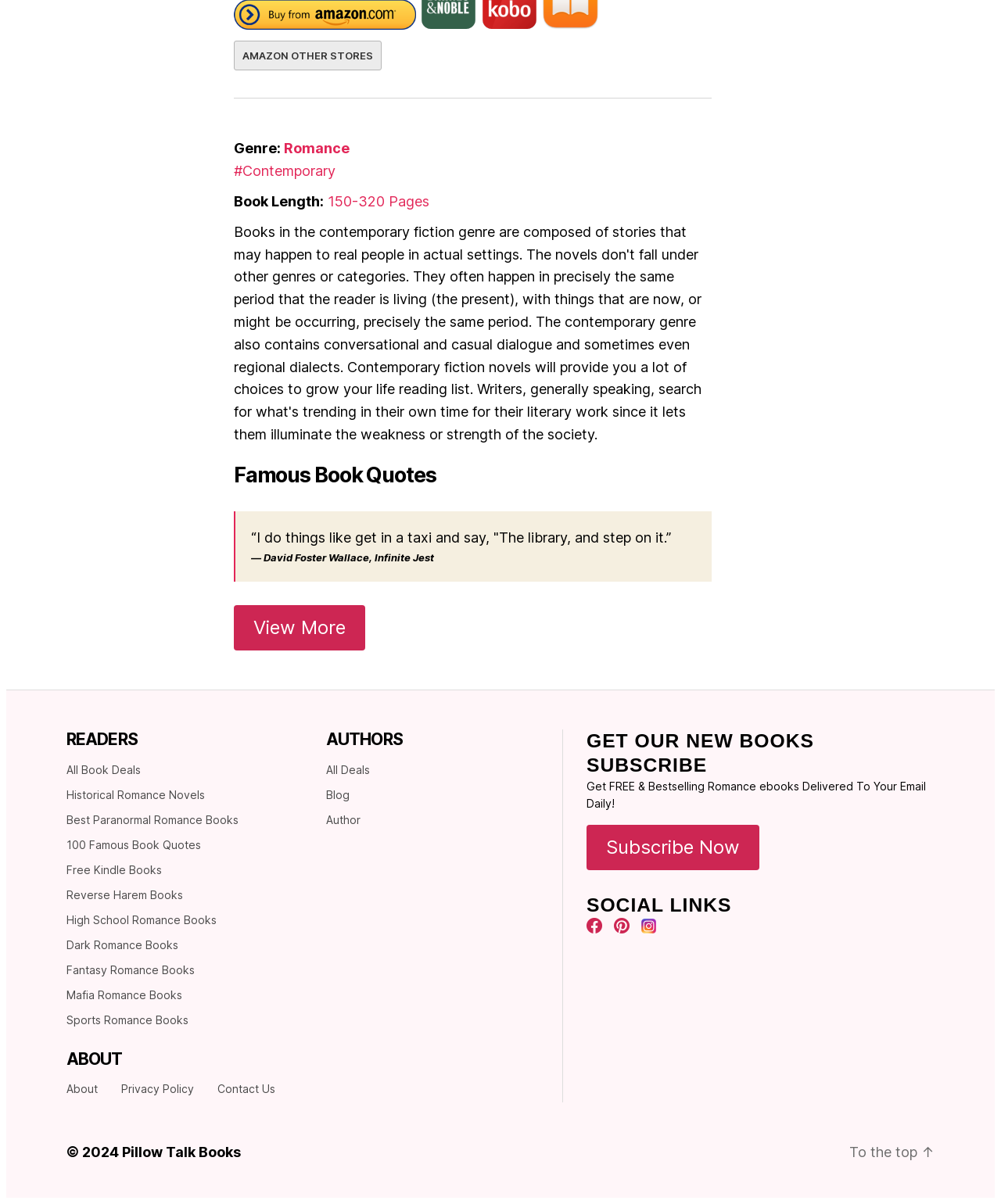Identify the bounding box coordinates of the element that should be clicked to fulfill this task: "Explore historical romance novels". The coordinates should be provided as four float numbers between 0 and 1, i.e., [left, top, right, bottom].

[0.066, 0.654, 0.205, 0.665]